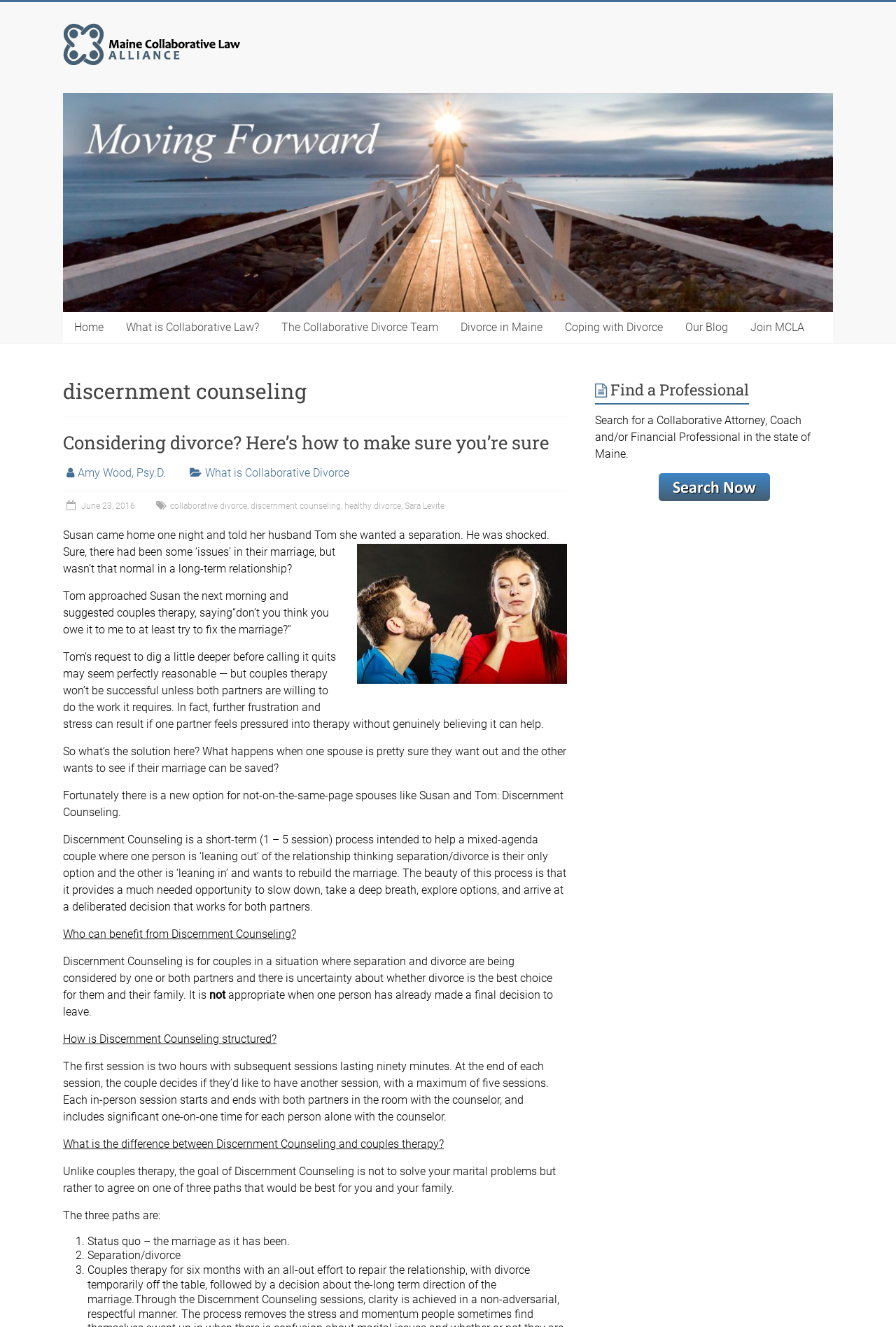Please find the bounding box coordinates of the clickable region needed to complete the following instruction: "Click the 'Home' link". The bounding box coordinates must consist of four float numbers between 0 and 1, i.e., [left, top, right, bottom].

[0.07, 0.235, 0.128, 0.258]